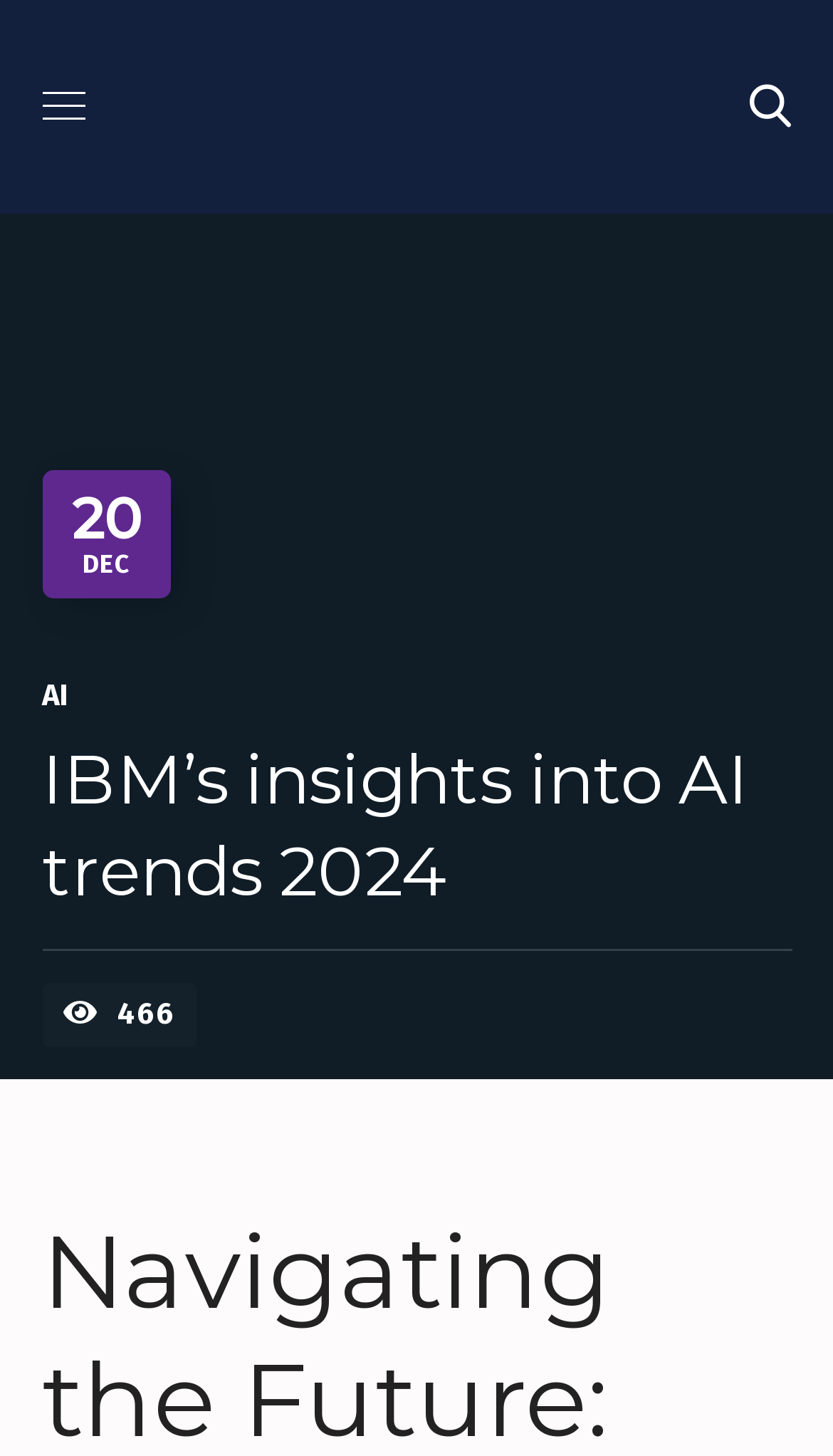What is the month mentioned on the webpage?
Provide a one-word or short-phrase answer based on the image.

DEC